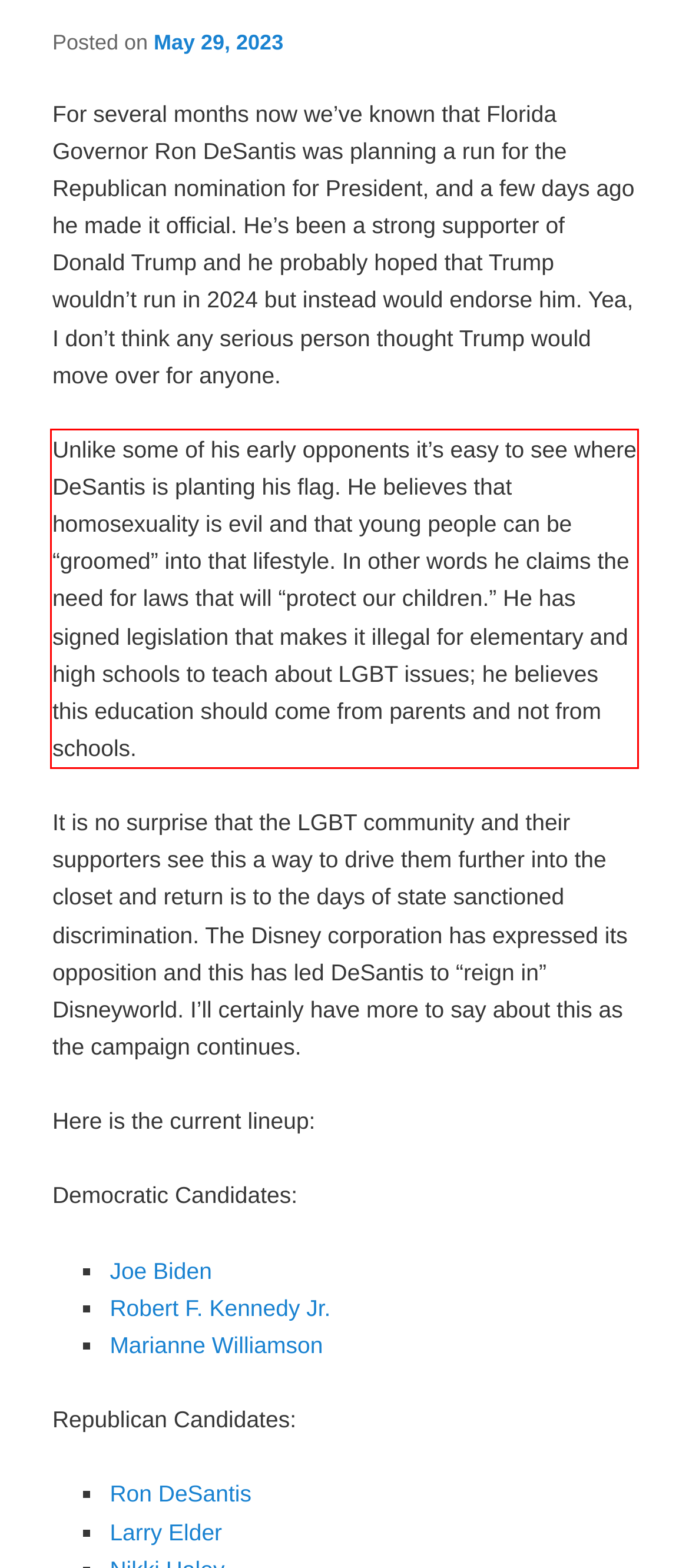View the screenshot of the webpage and identify the UI element surrounded by a red bounding box. Extract the text contained within this red bounding box.

Unlike some of his early opponents it’s easy to see where DeSantis is planting his flag. He believes that homosexuality is evil and that young people can be “groomed” into that lifestyle. In other words he claims the need for laws that will “protect our children.” He has signed legislation that makes it illegal for elementary and high schools to teach about LGBT issues; he believes this education should come from parents and not from schools.